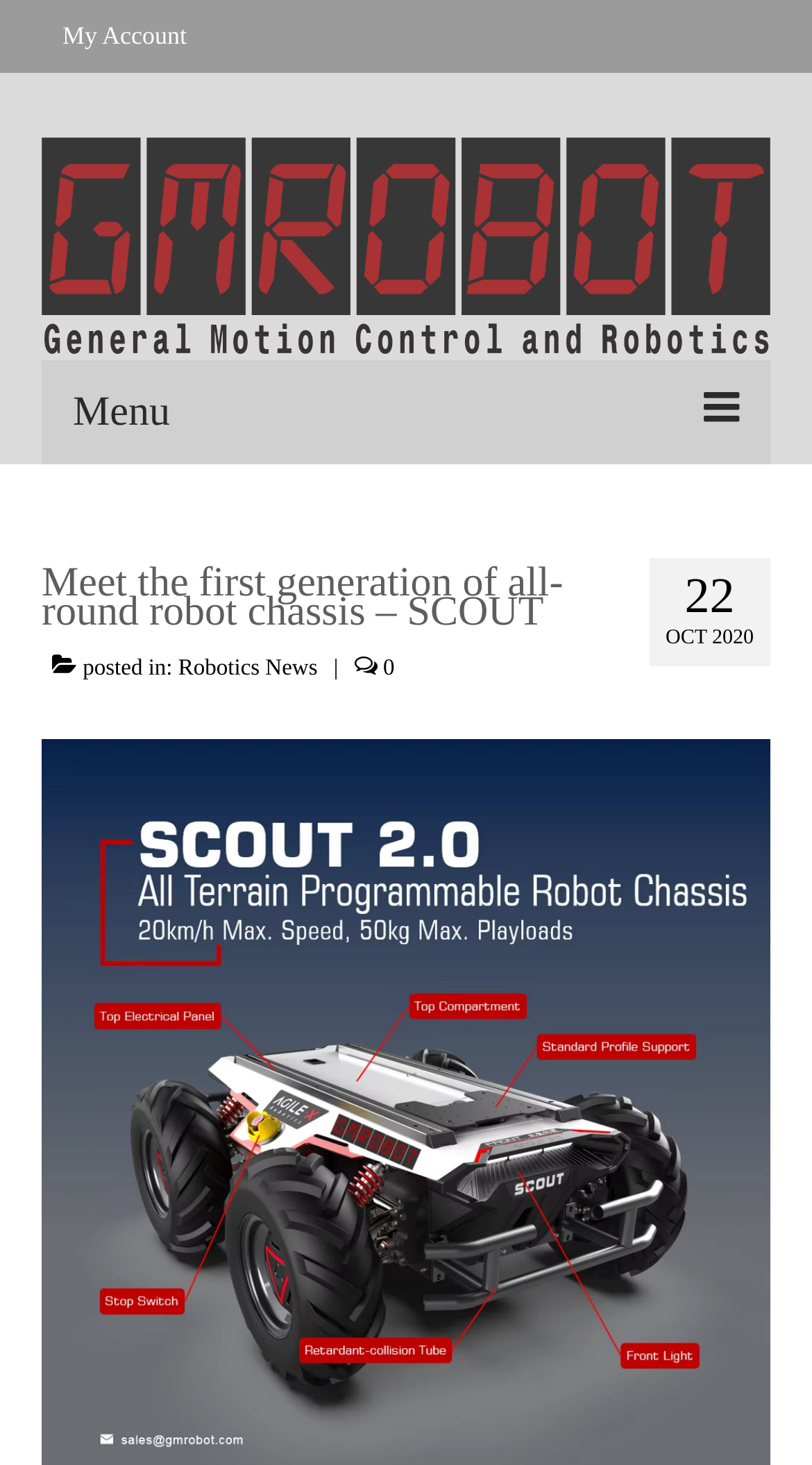Explain the webpage in detail.

The webpage appears to be the homepage of GMROBOT, a company that specializes in robotics. At the top left corner, there is a logo of GMROBOT, which is an image with a link to the company's homepage. Next to the logo, there is a menu button with an icon. 

On the top right corner, there are several links, including "My Account", an empty link, and "HOME". Below these links, there are more links, including "Robotics News", "ABOUT US", "Contact Us", "Careers", "Partners", "Mission Visions Values", "Terms and Conditions", and "Privacy Policy". Each of these links has a list marker, represented by a bullet point, to the left of the link.

Below the links, there is a header section that spans the entire width of the page. The header section contains a heading that reads "Meet the first generation of all-round robot chassis – SCOUT", which is the title of the webpage. Below the heading, there is a line of text that reads "posted in: Robotics News", followed by a vertical line and the number "0".

On the bottom left corner, there is a link to "PRODUCTS", and below it, there is a link to "Industrial Robot". The "Industrial Robot" link has a list marker to the left, and below it, there are two lines of text: "22" and "OCT 2020".